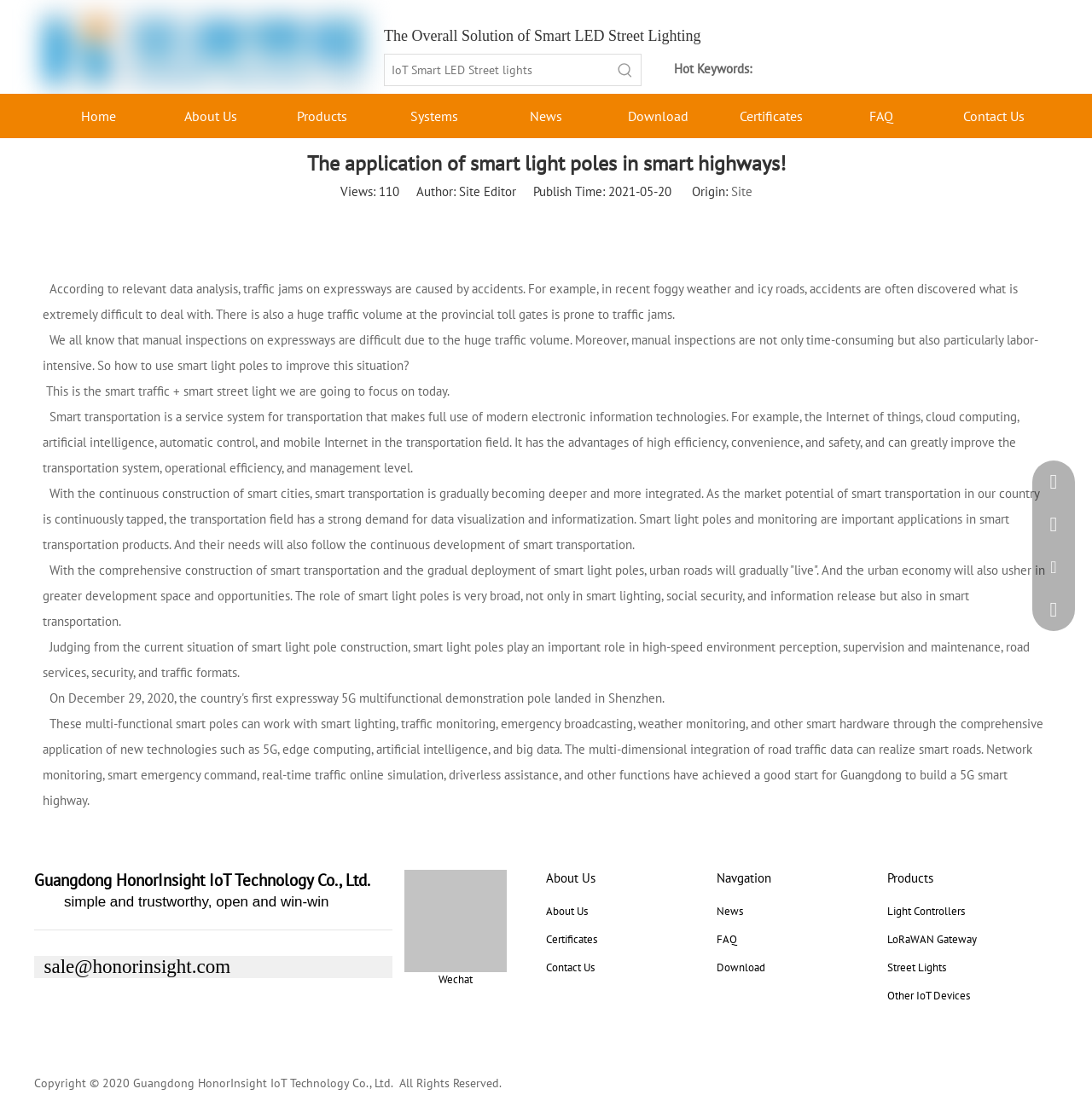Using the details from the image, please elaborate on the following question: What is the contact email address mentioned on the webpage?

I found the contact email address by looking at the text elements on the webpage, specifically the one with the text 'sale@honorinsight.com' which is located at the bottom of the page.